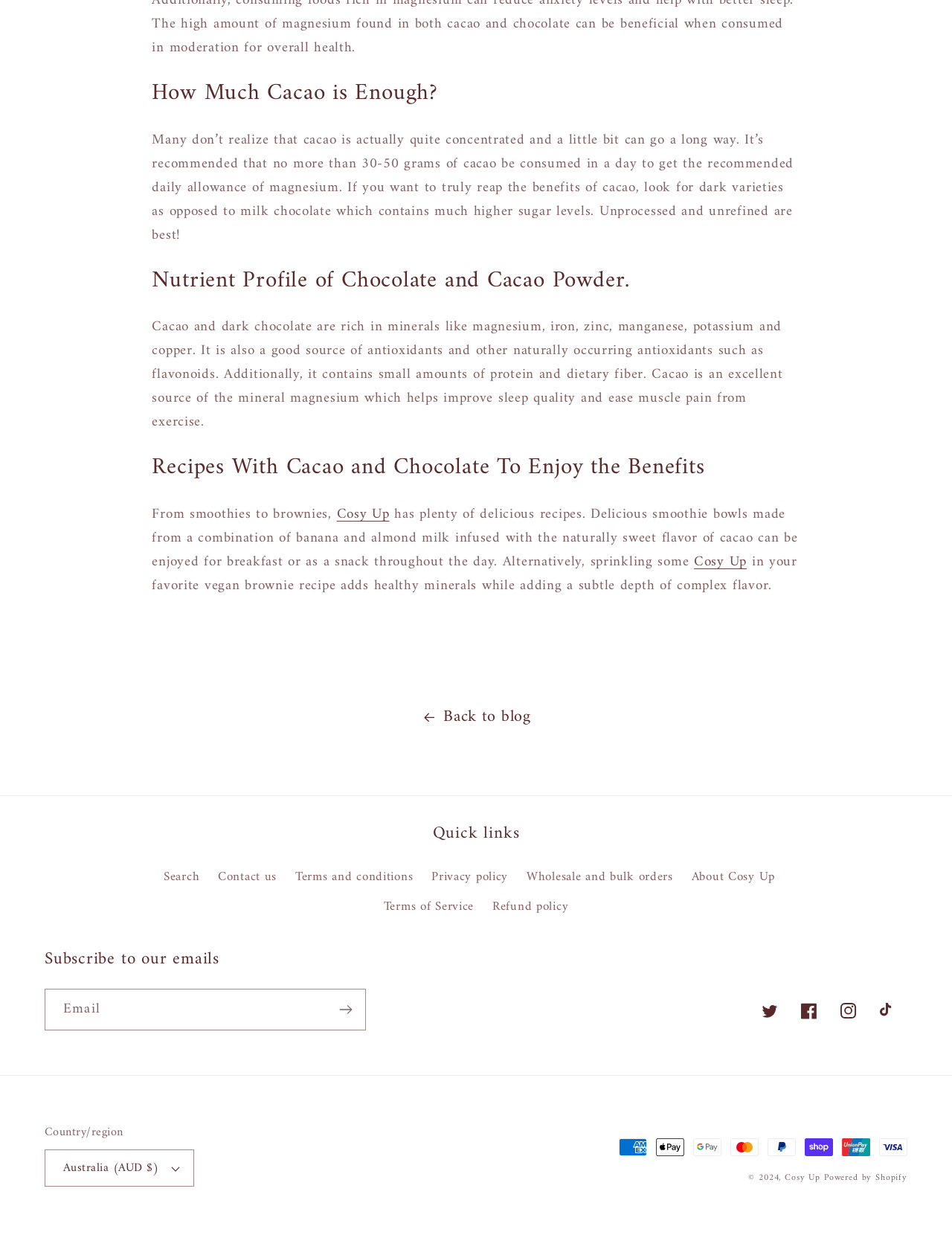Please determine the bounding box coordinates of the clickable area required to carry out the following instruction: "Enter your name in the 'Name' field". The coordinates must be four float numbers between 0 and 1, represented as [left, top, right, bottom].

None